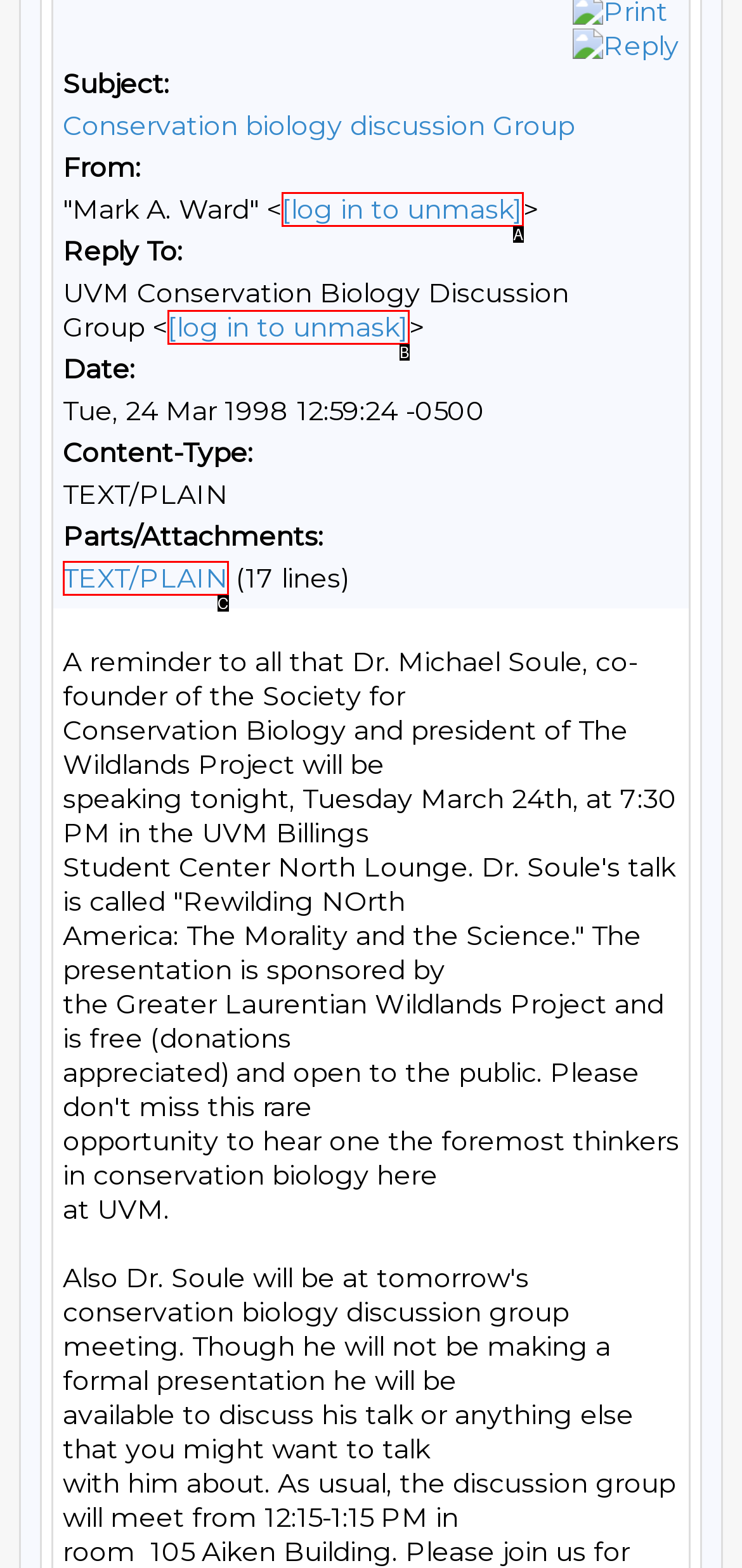From the choices given, find the HTML element that matches this description: TEXT/PLAIN. Answer with the letter of the selected option directly.

C